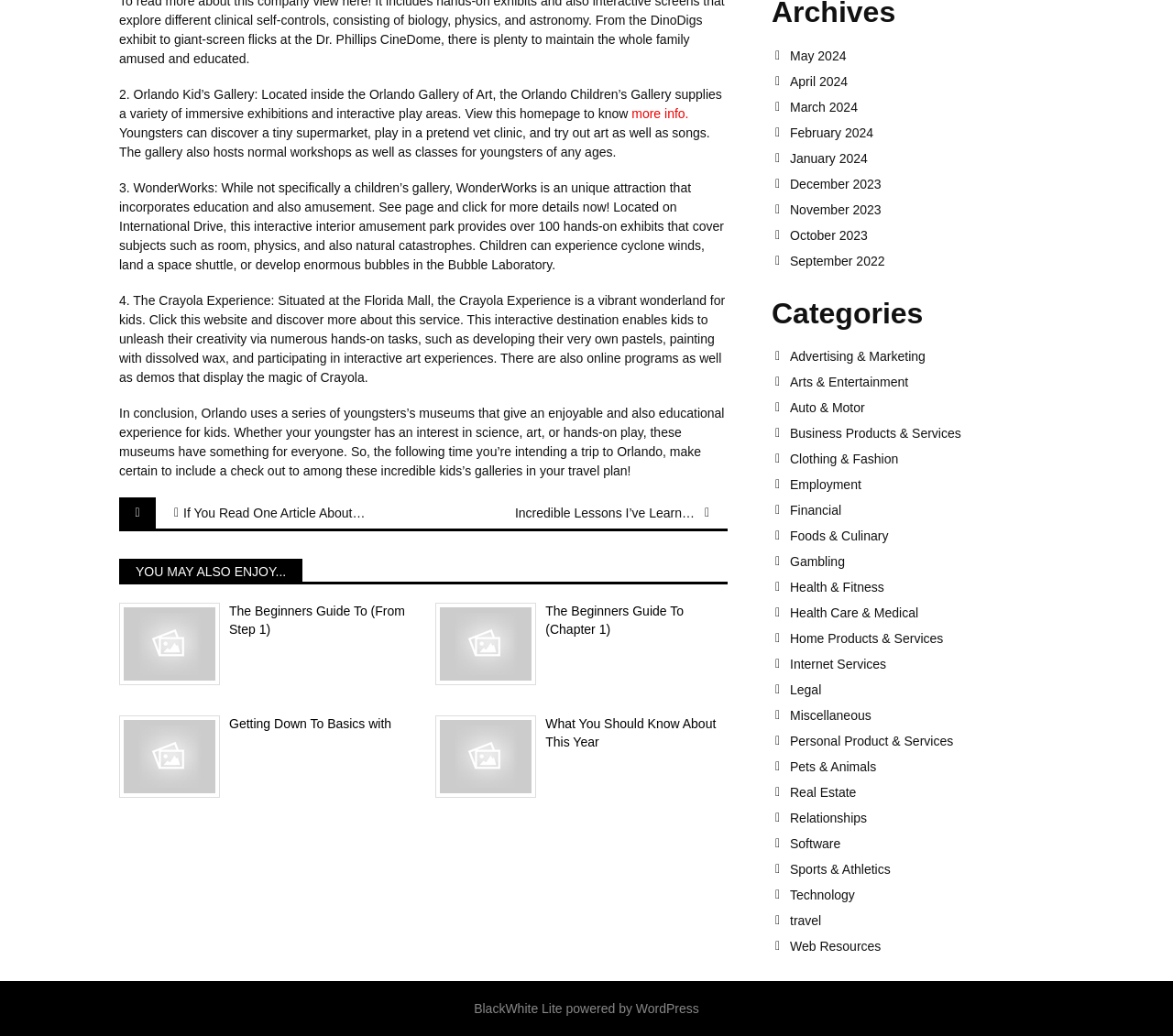Identify the bounding box coordinates for the UI element described as: "Pets & Animals". The coordinates should be provided as four floats between 0 and 1: [left, top, right, bottom].

[0.673, 0.733, 0.898, 0.747]